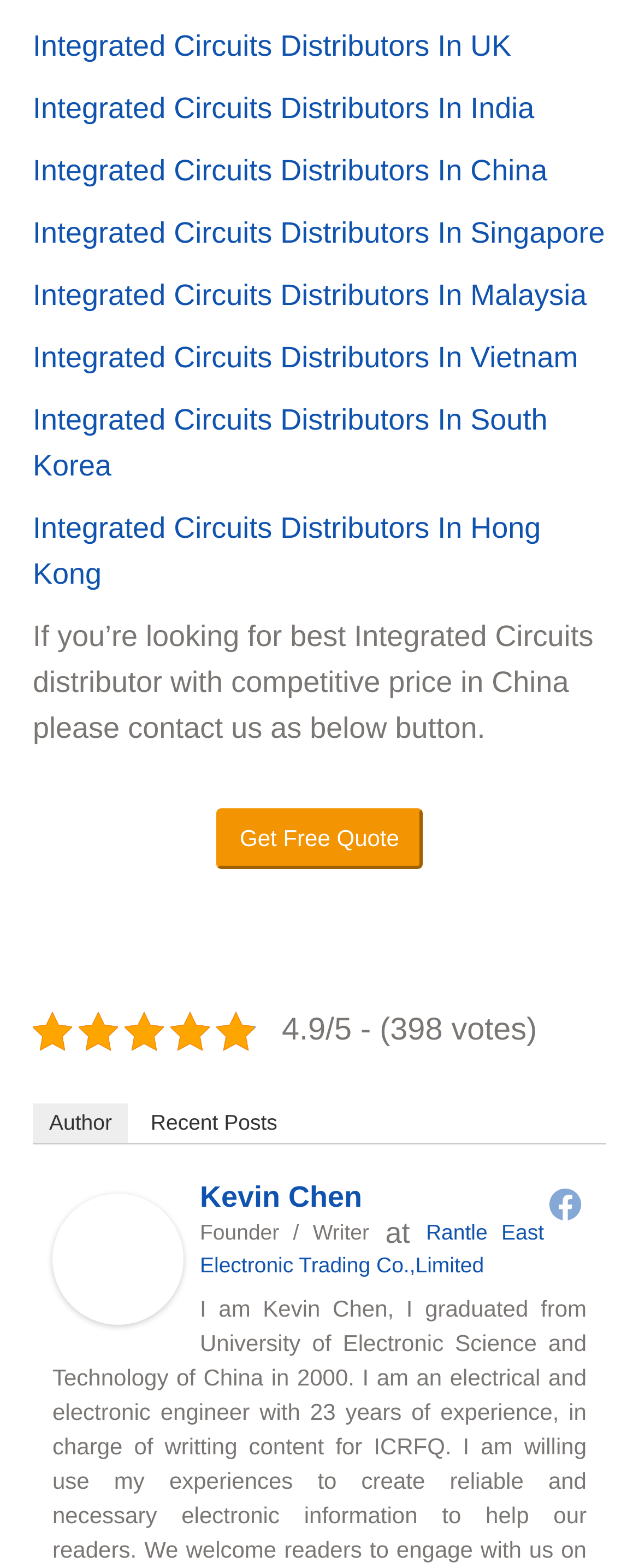Provide a brief response using a word or short phrase to this question:
What is the company name associated with the founder?

Rantle East Electronic Trading Co.,Limited